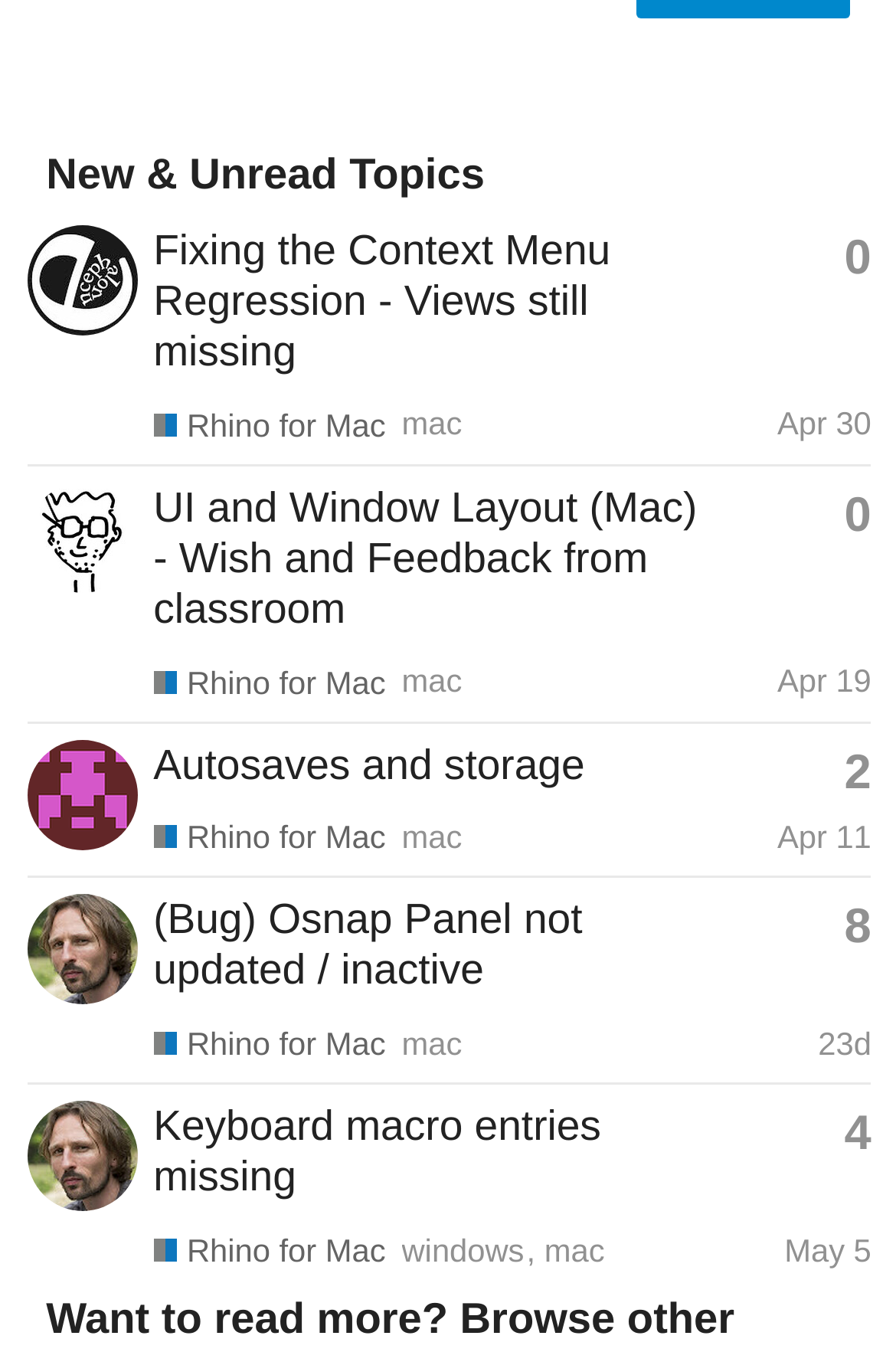Use a single word or phrase to respond to the question:
When was the last post created?

May 3, 2024